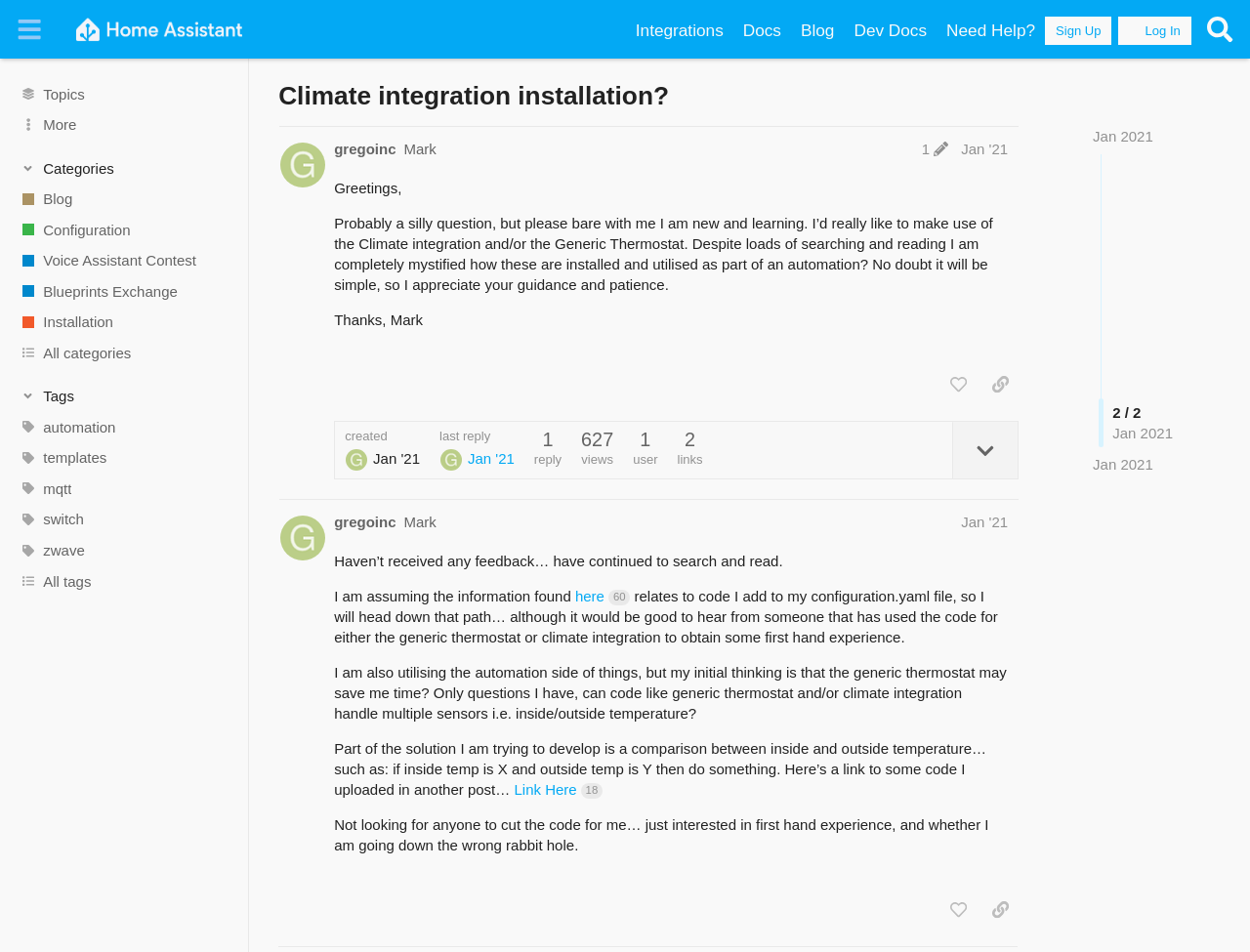Provide the bounding box coordinates of the area you need to click to execute the following instruction: "Click on the 'Sign Up' button".

[0.836, 0.017, 0.889, 0.047]